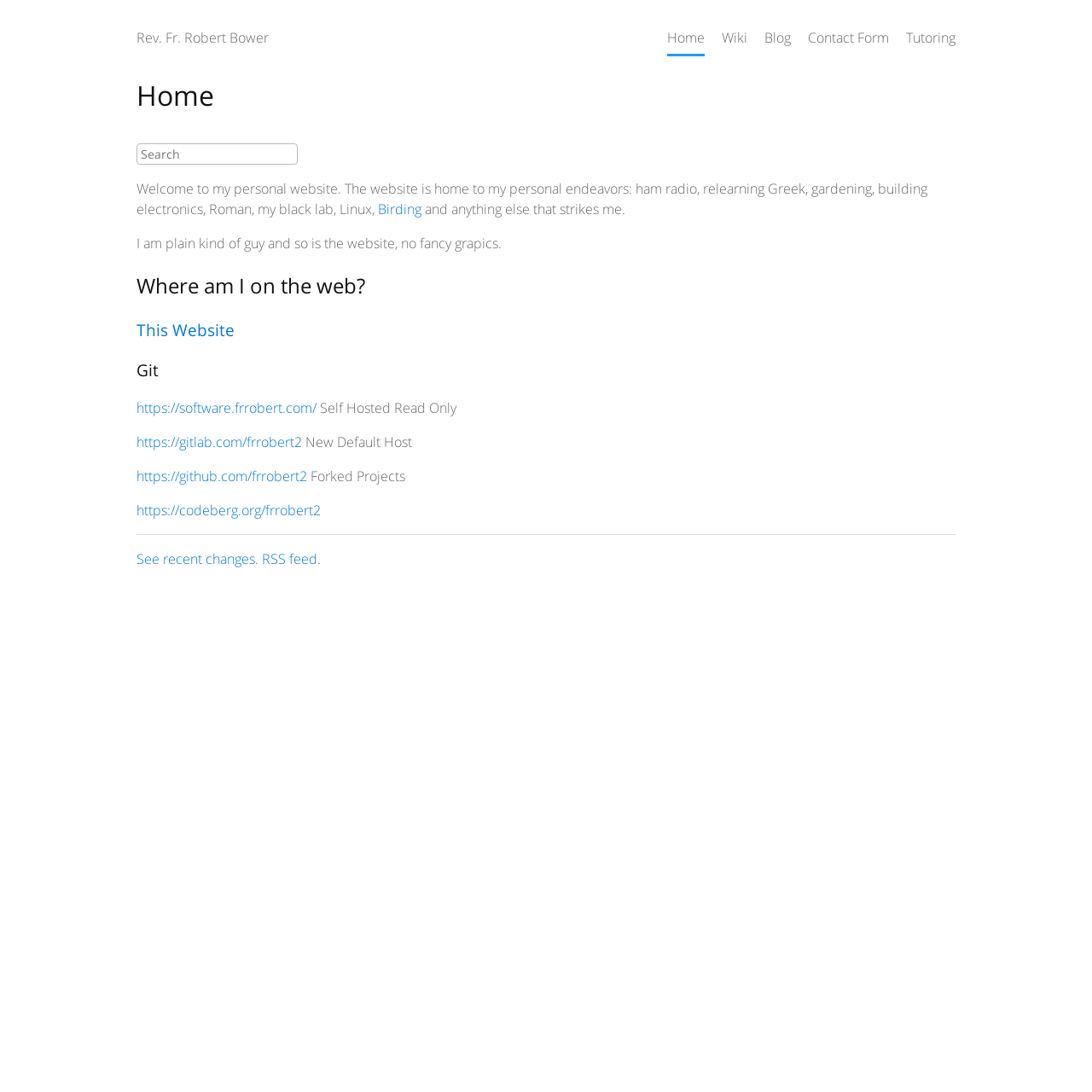Predict the bounding box coordinates of the UI element that matches this description: "Rev. Fr. Robert Bower". The coordinates should be in the format [left, top, right, bottom] with each value between 0 and 1.

[0.125, 0.02, 0.246, 0.052]